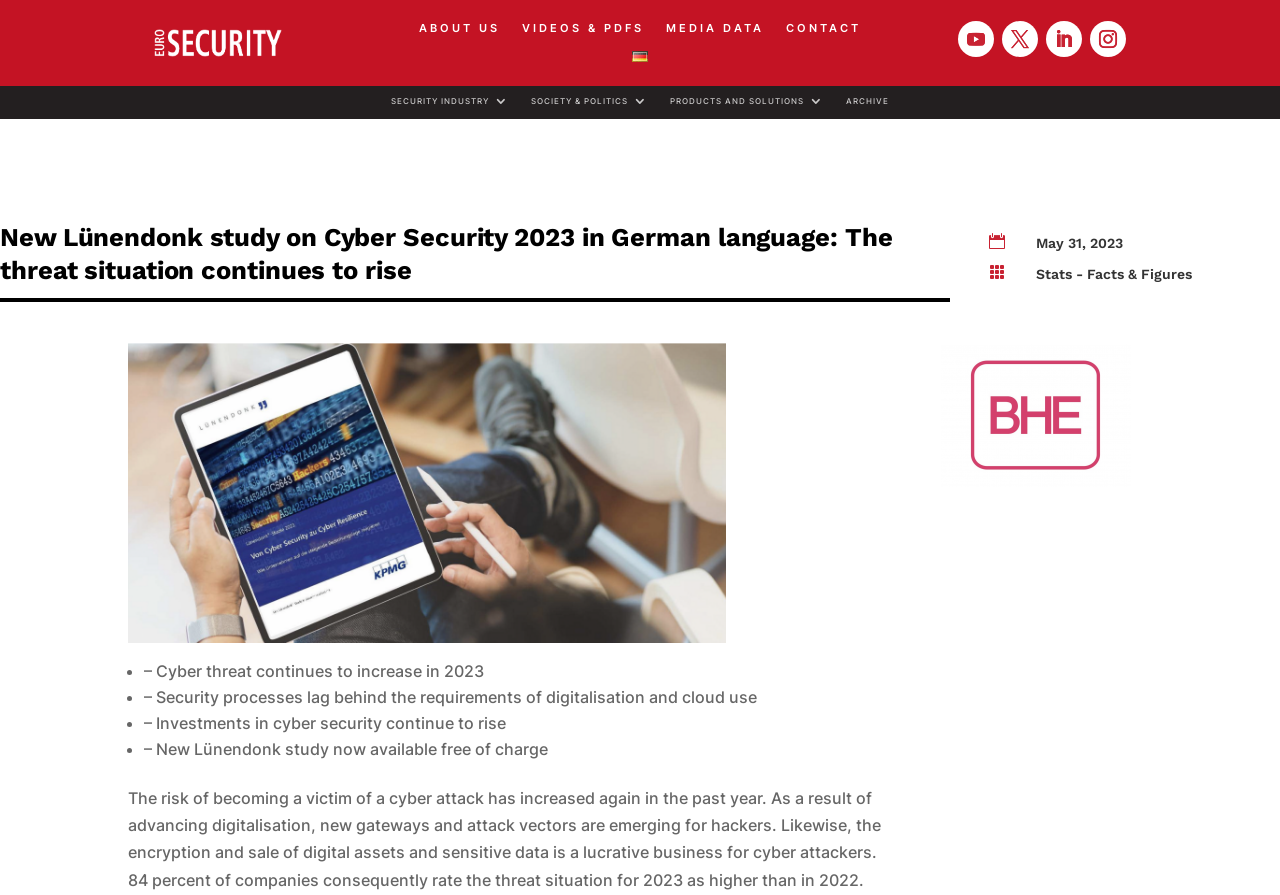Provide a comprehensive caption for the webpage.

The webpage appears to be a news article or press release from EURO SECURITY, focusing on a new study on Cyber Security in 2023 in German language. 

At the top left corner, there is a white logo of EURO SECURITY. Next to it, there are several navigation links, including "ABOUT US", "VIDEOS & PDFS", "MEDIA DATA", and "CONTACT". 

On the right side of the navigation links, there is a language selection link "Deutsch" with a corresponding flag icon. Further to the right, there are four social media links represented by icons.

Below the navigation links, there are three main categories: "SECURITY INDUSTRY 3", "SOCIETY & POLITICS 3", and "PRODUCTS AND SOLUTIONS 3", each with a number "3" suffix. 

The main content of the webpage starts with a title "New Lünendonk study on Cyber Security 2023 in German language: The threat situation continues to rise". 

Below the title, there are two tables with a date "May 31, 2023" and a heading "Stats - Facts & Figures" respectively. The second table has a link with the same text.

On the left side of the page, there is a large image that takes up most of the vertical space. 

The main content of the article is presented in a list format, with four bullet points. Each bullet point is marked with a "•" symbol and describes a key finding from the study, including the increasing cyber threat, lagging security processes, rising investments in cyber security, and the availability of the new study. 

At the bottom of the page, there is a call-to-action link with a corresponding icon, and three more social media links represented by icons.